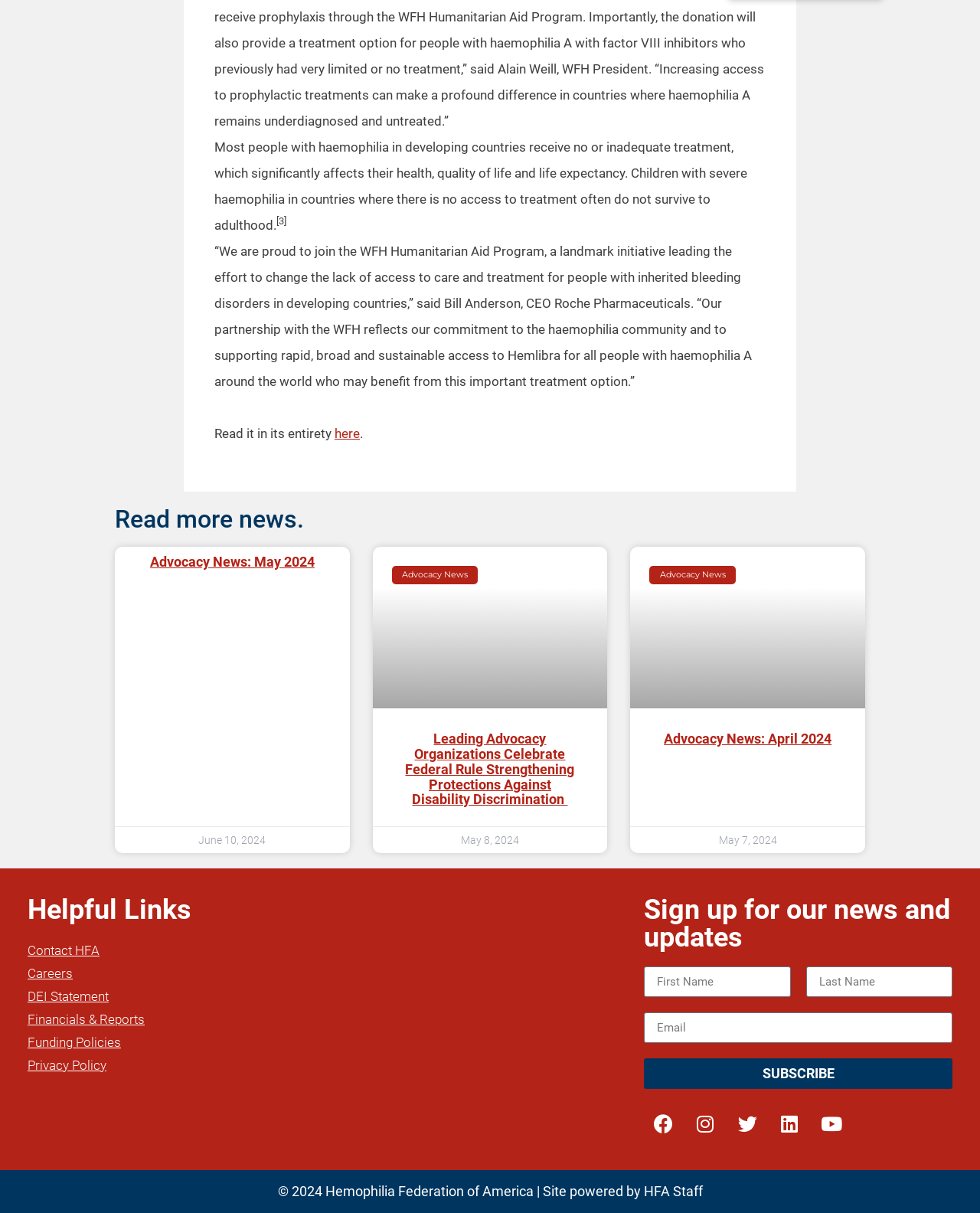What is the main topic of the webpage?
Use the image to answer the question with a single word or phrase.

Haemophilia